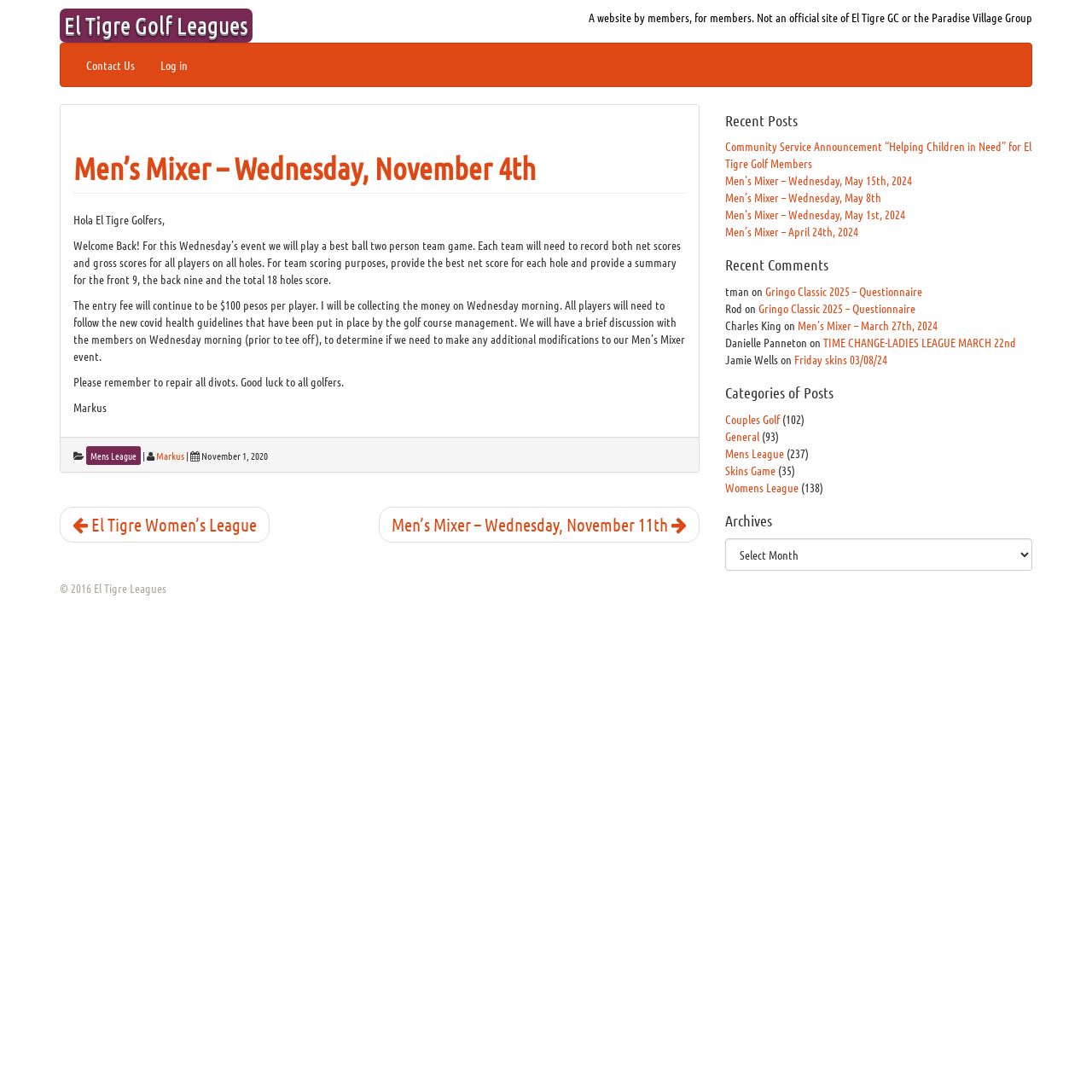Please find the bounding box coordinates for the clickable element needed to perform this instruction: "Log in to the website".

[0.135, 0.04, 0.184, 0.079]